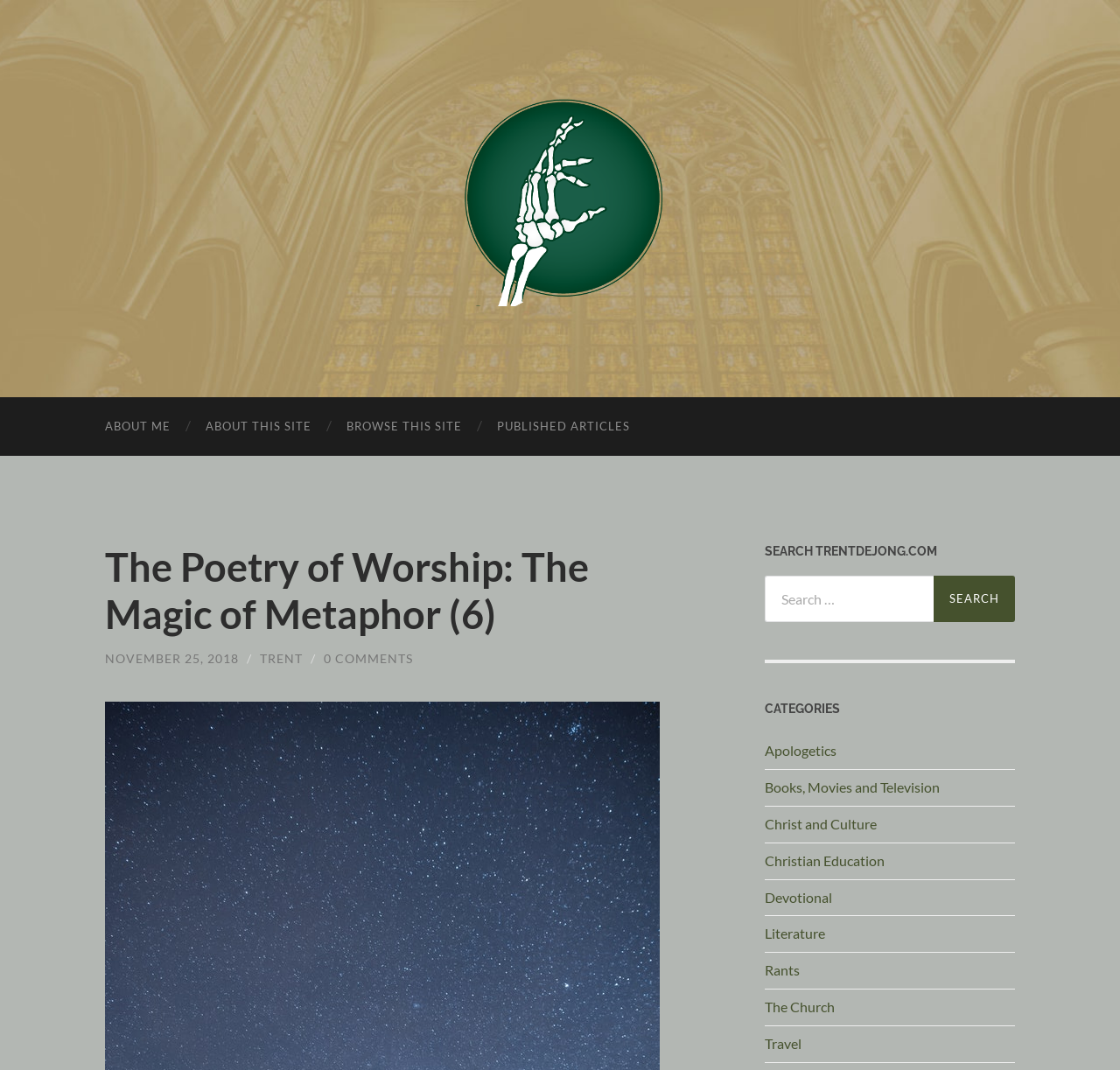Could you specify the bounding box coordinates for the clickable section to complete the following instruction: "Search for a keyword"?

[0.683, 0.538, 0.906, 0.582]